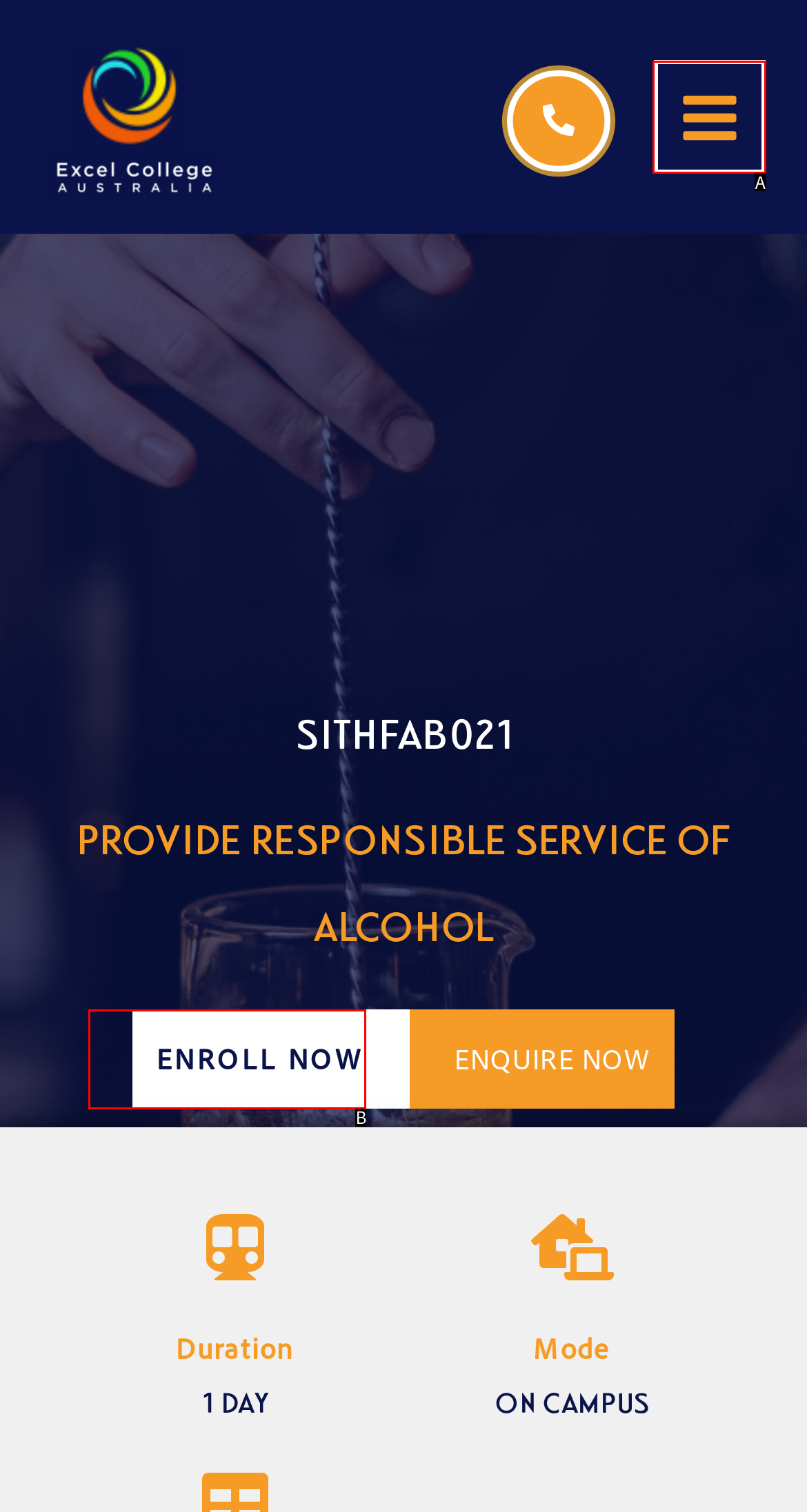Identify the letter of the option that best matches the following description: Enroll now. Respond with the letter directly.

B